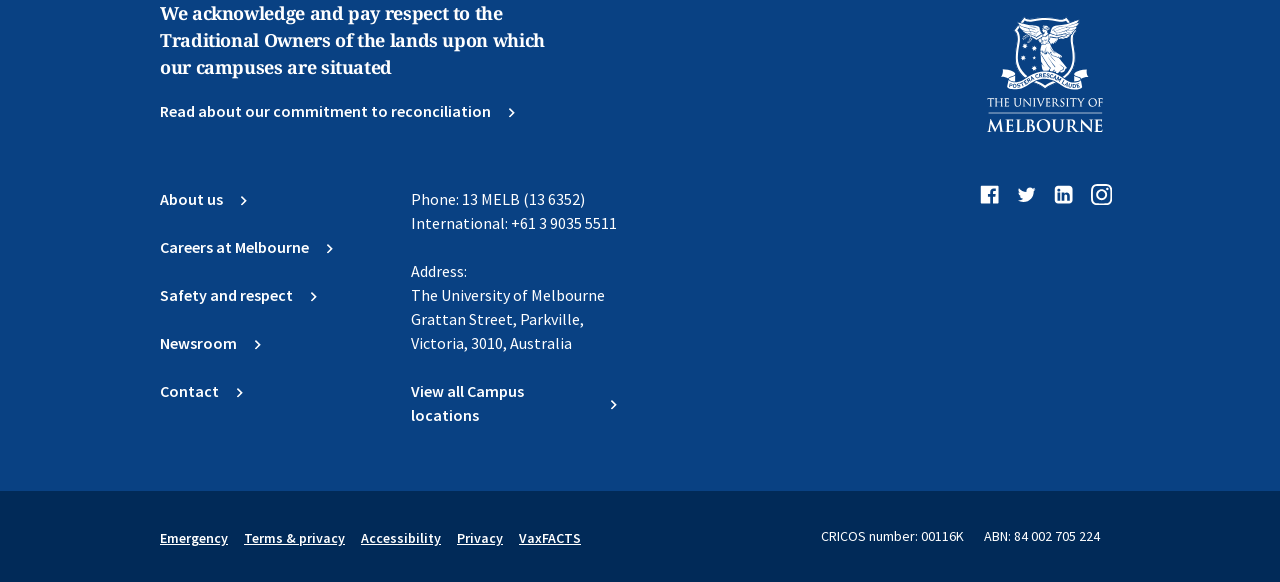Could you indicate the bounding box coordinates of the region to click in order to complete this instruction: "Read about our commitment to reconciliation".

[0.125, 0.17, 0.404, 0.212]